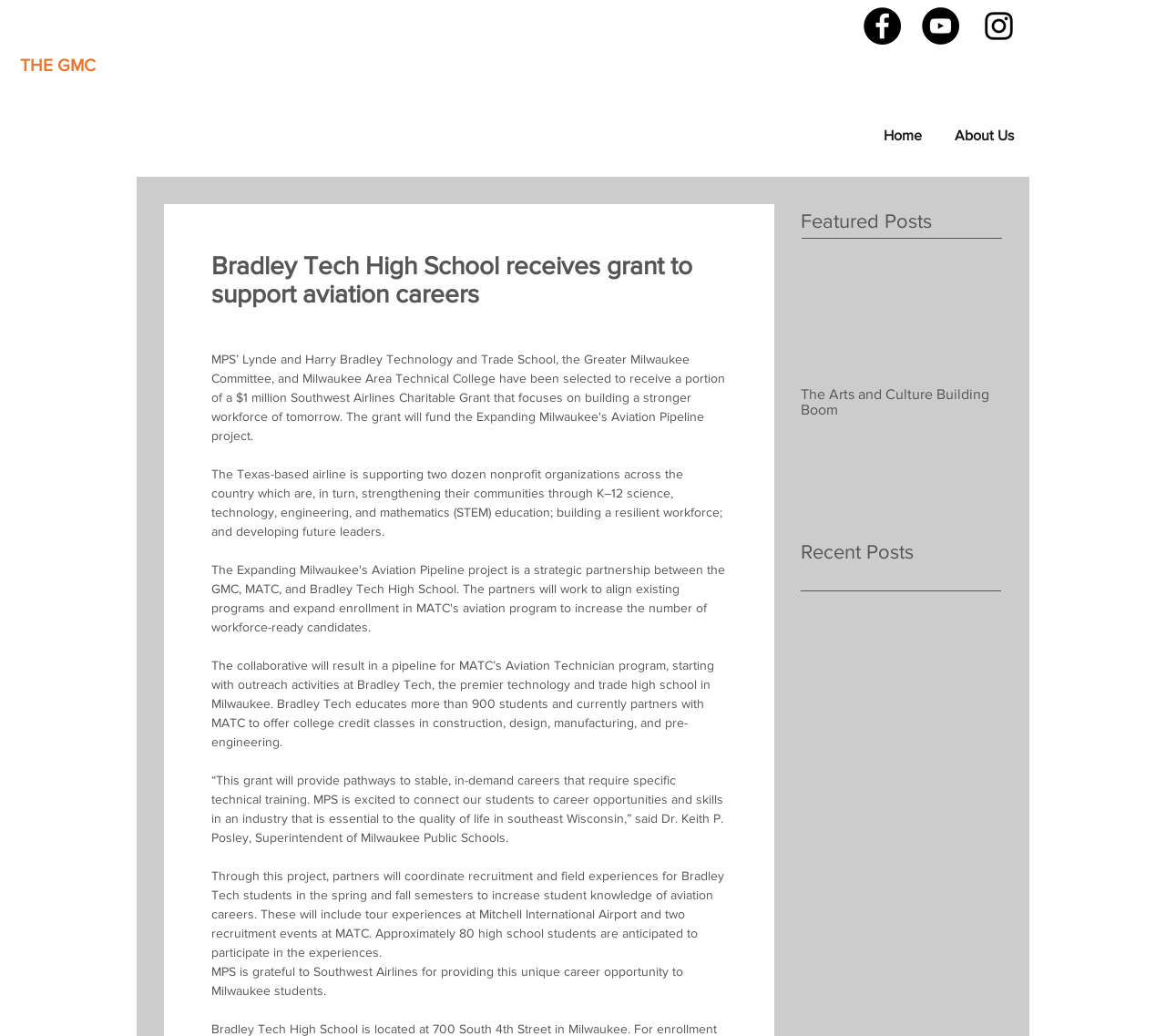What is the name of the airline supporting the grant? Using the information from the screenshot, answer with a single word or phrase.

Southwest Airlines